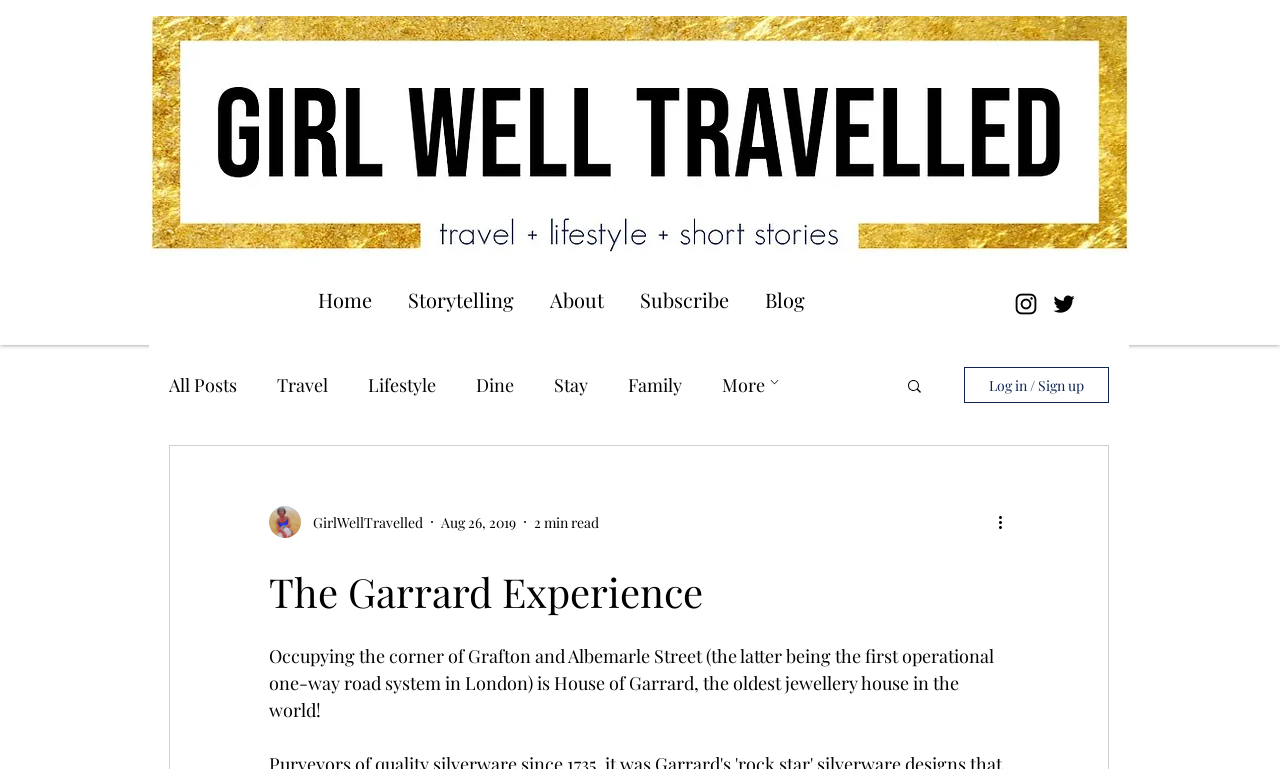Use the details in the image to answer the question thoroughly: 
What is the date of the blog post?

I found this information in the generic element below the blog post title, which states 'Aug 26, 2019'.